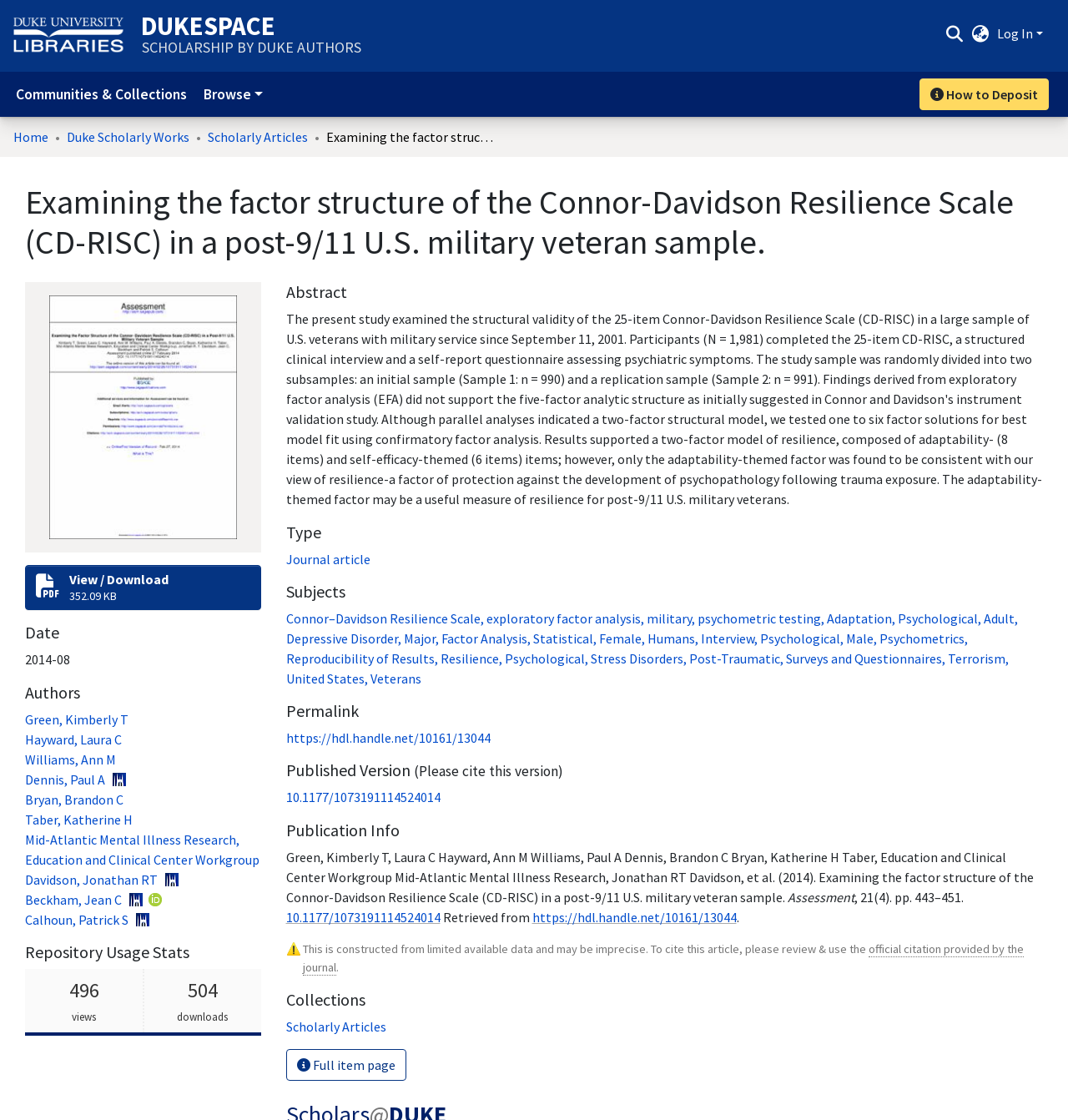Extract the bounding box coordinates for the UI element described as: "Duke University Libraries".

[0.012, 0.015, 0.116, 0.049]